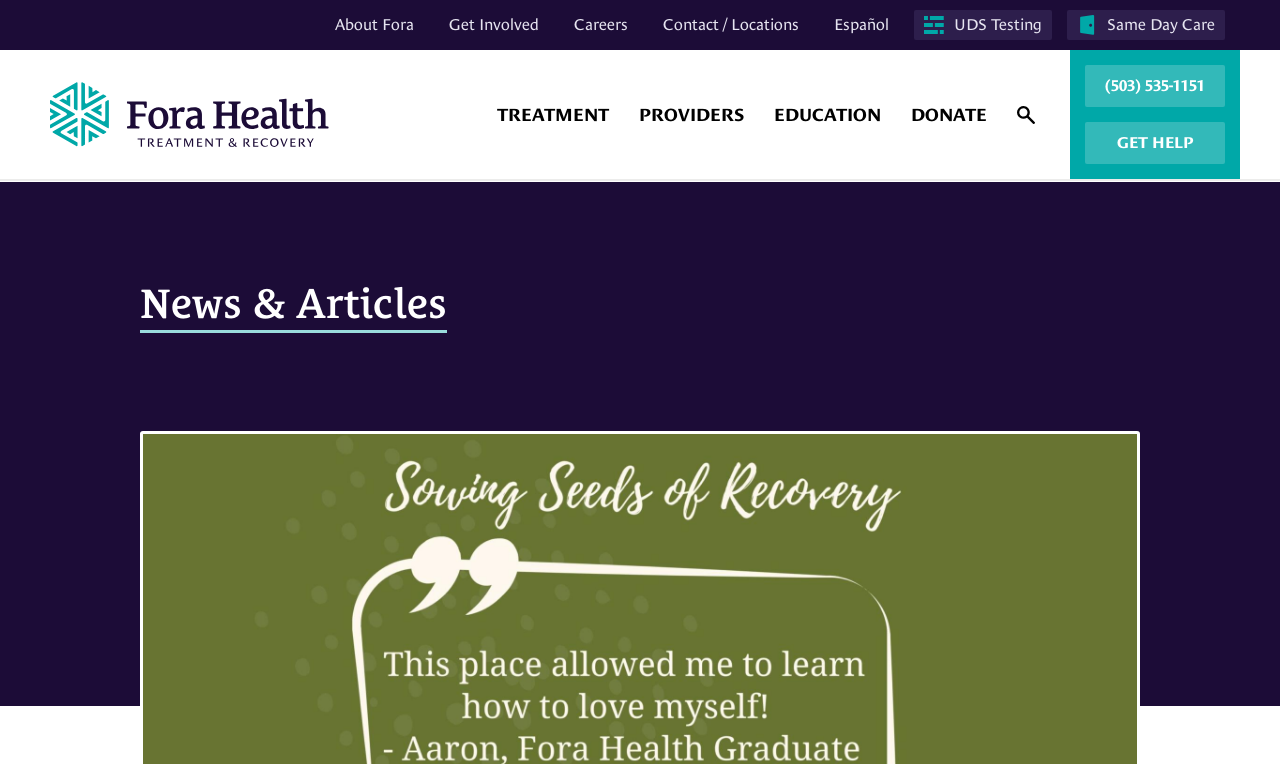What is the phone number displayed on the webpage?
Refer to the image and give a detailed answer to the query.

I found the phone number by looking at the top-right corner of the webpage, where I saw a link with the phone number '(503) 535-1151'.